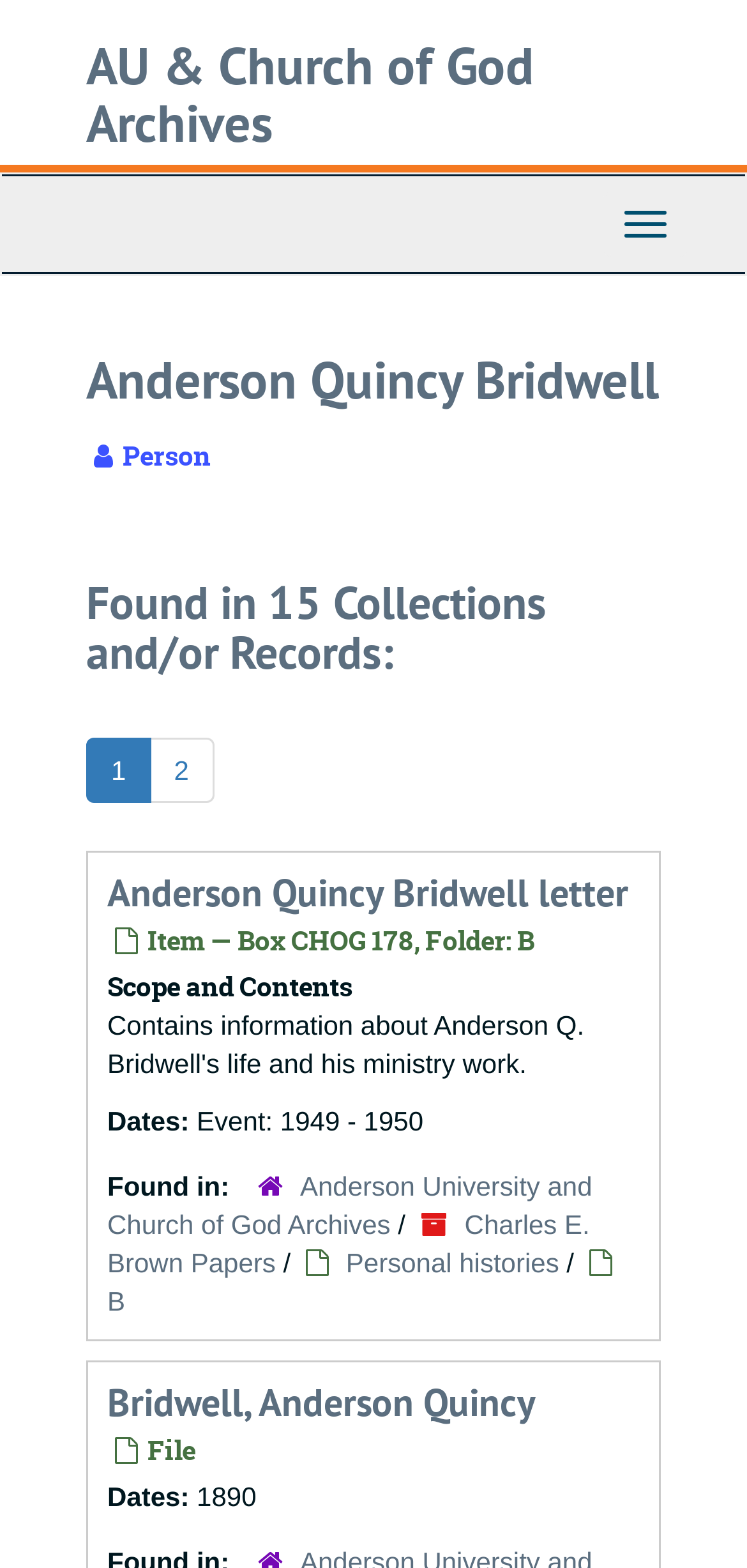Specify the bounding box coordinates for the region that must be clicked to perform the given instruction: "Check the Bridwell, Anderson Quincy file".

[0.144, 0.878, 0.718, 0.91]